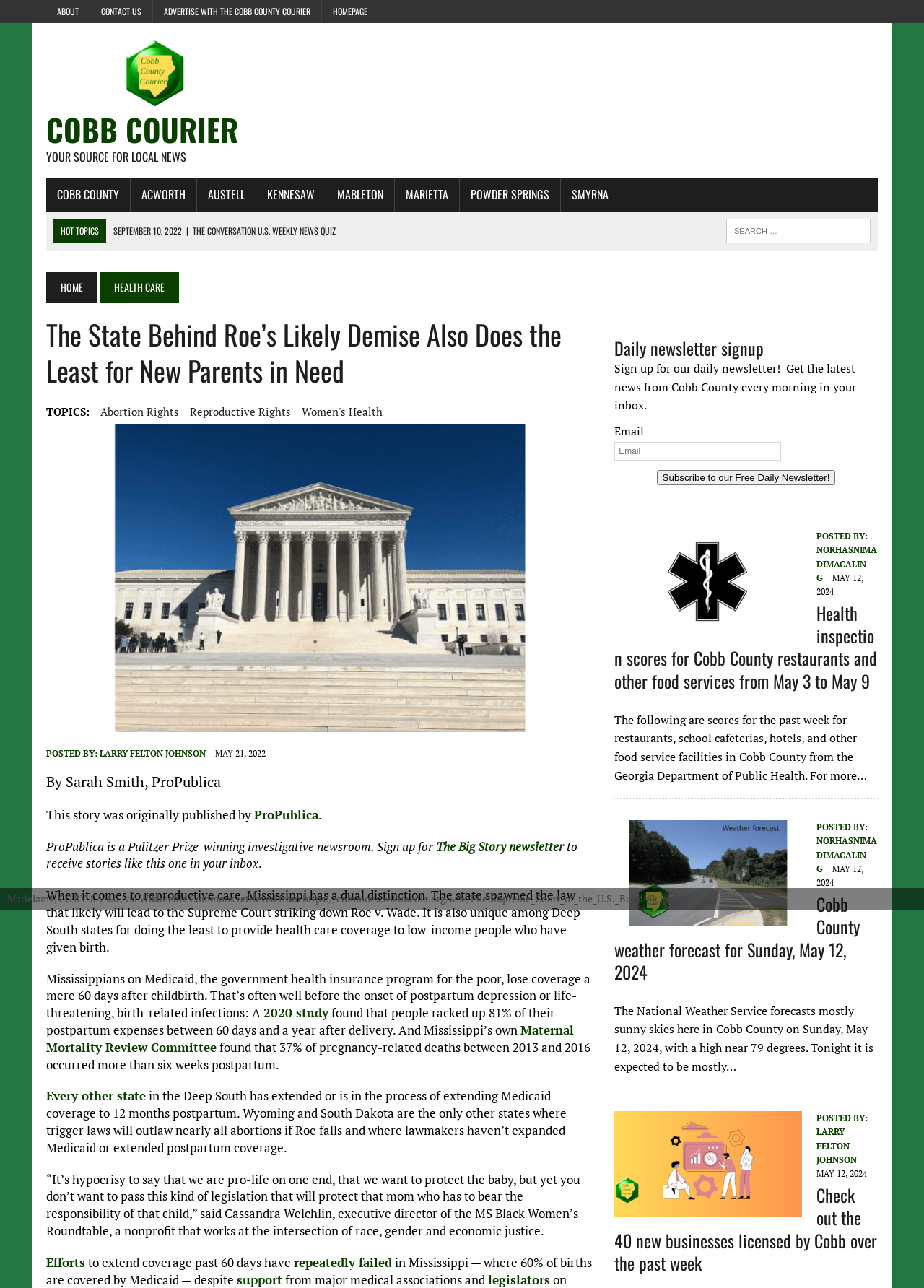Point out the bounding box coordinates of the section to click in order to follow this instruction: "Click on the 'ABOUT' link".

[0.05, 0.0, 0.097, 0.018]